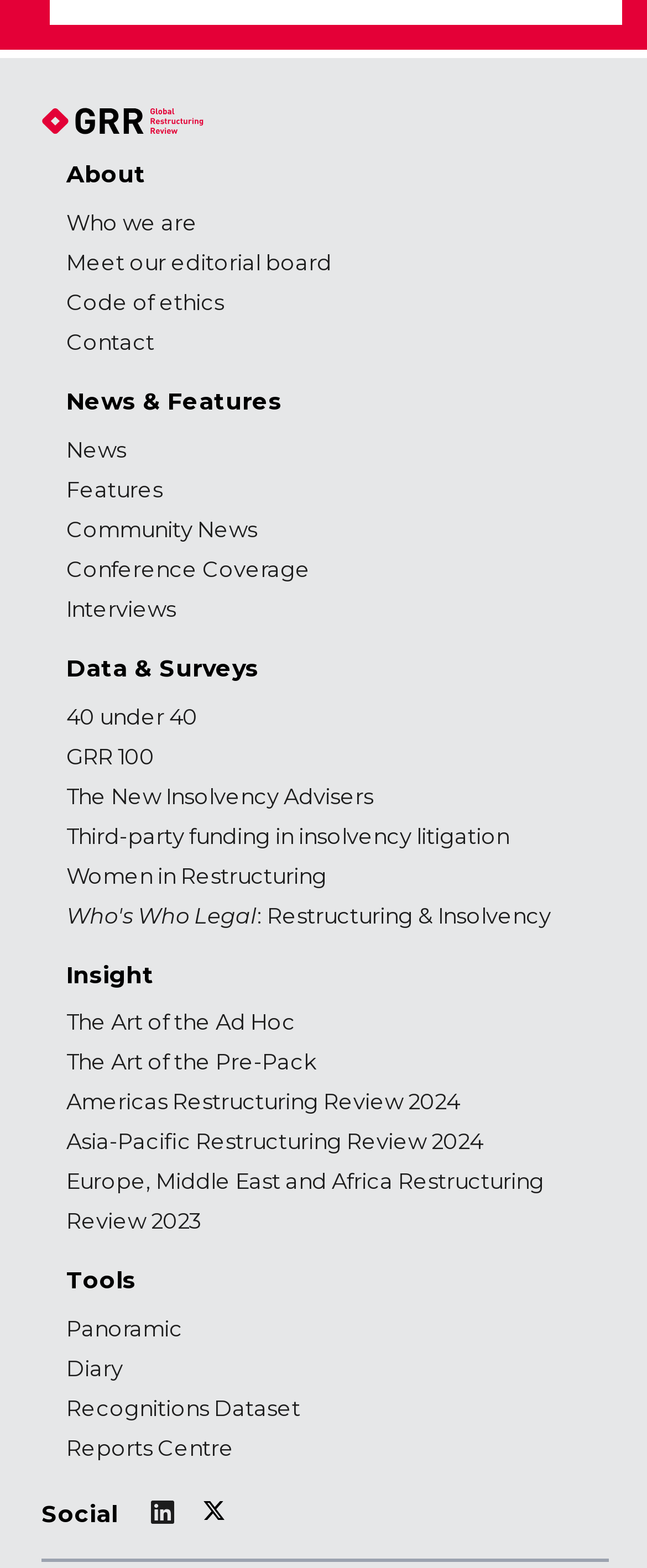Identify the bounding box coordinates of the section that should be clicked to achieve the task described: "Check 'Social'".

[0.064, 0.957, 0.182, 0.975]